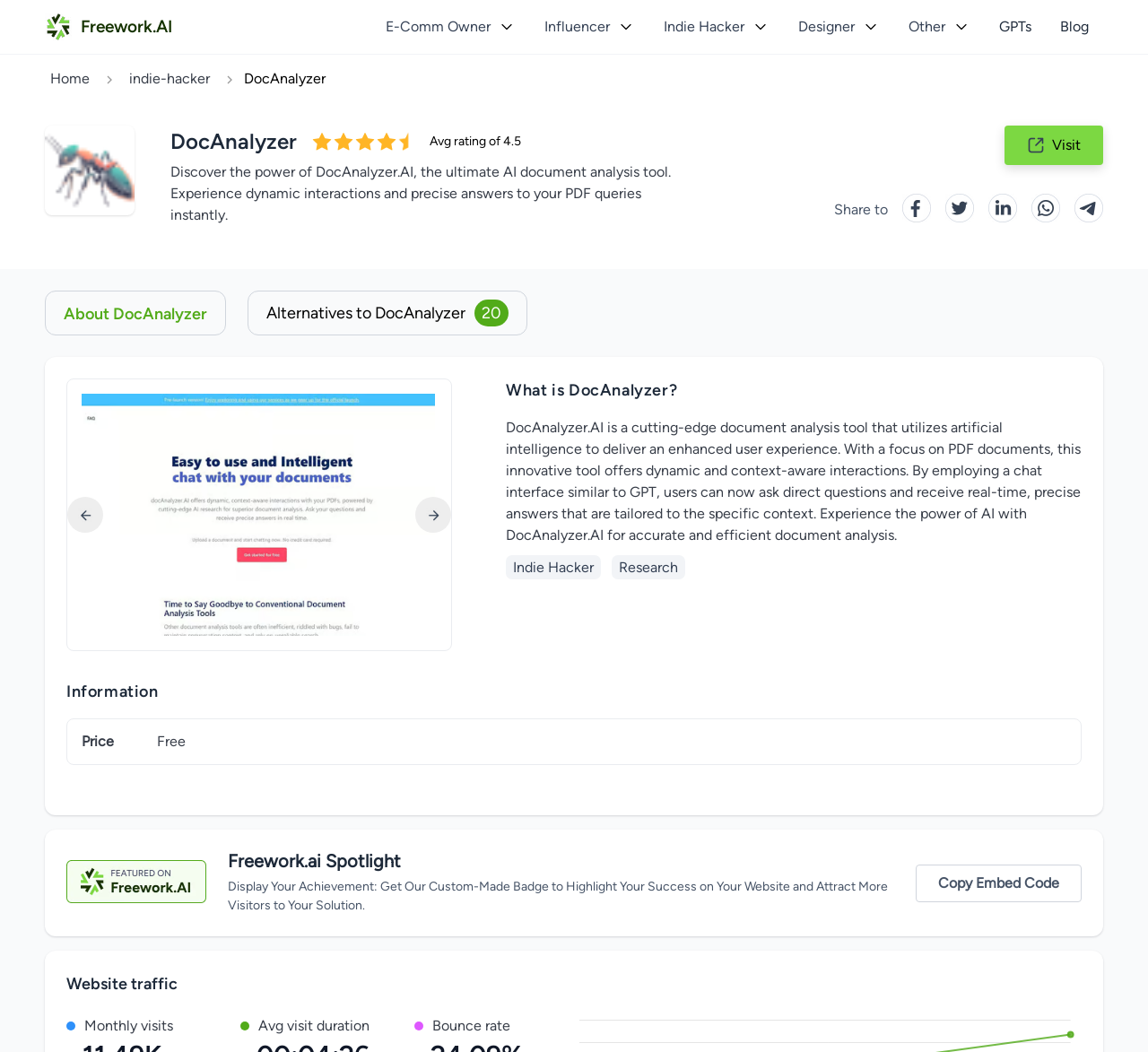Elaborate on the different components and information displayed on the webpage.

The webpage is a review and information page about DocAnalyzer, an AI document analysis tool. At the top left, there is a home logo and a navigation menu with links to "Home", "GPTs", "Blog", and "indie-hacker". Below the navigation menu, there is a section with a heading "DocAnalyzer" and a brief description of the tool. This section also includes an icon image, a rating of 4.5, and a "Visit" link.

To the right of the "DocAnalyzer" section, there is a list of user types, including "E-Comm Owner", "Influencer", "Indie Hacker", "Designer", and "Other", each with an arrow icon. Below this list, there is a section with a heading "What is DocAnalyzer?" and a detailed description of the tool's features and benefits.

Further down the page, there is a section with a heading "Information" that includes a description list with terms and details about the tool, such as its price, which is free. Below this section, there is a "Freework.ai Spotlight" section with a heading and a brief description, followed by a section with a heading "Website traffic" that includes statistics about monthly visits, average visit duration, and bounce rate.

Throughout the page, there are various images, including icons, logos, and arrows, that are used to enhance the visual appeal and provide additional information. The overall layout of the page is organized and easy to navigate, with clear headings and concise text that provides a detailed overview of DocAnalyzer and its features.